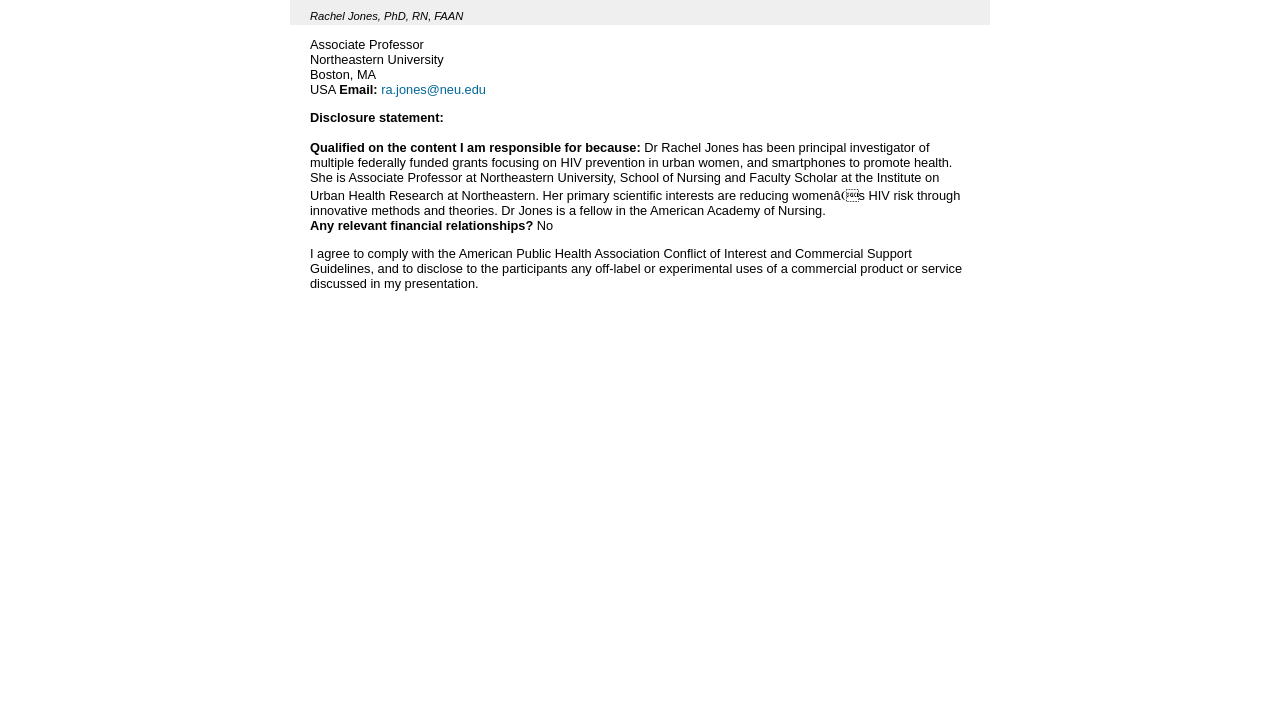What is Rachel Jones' area of expertise?
From the screenshot, provide a brief answer in one word or phrase.

HIV prevention